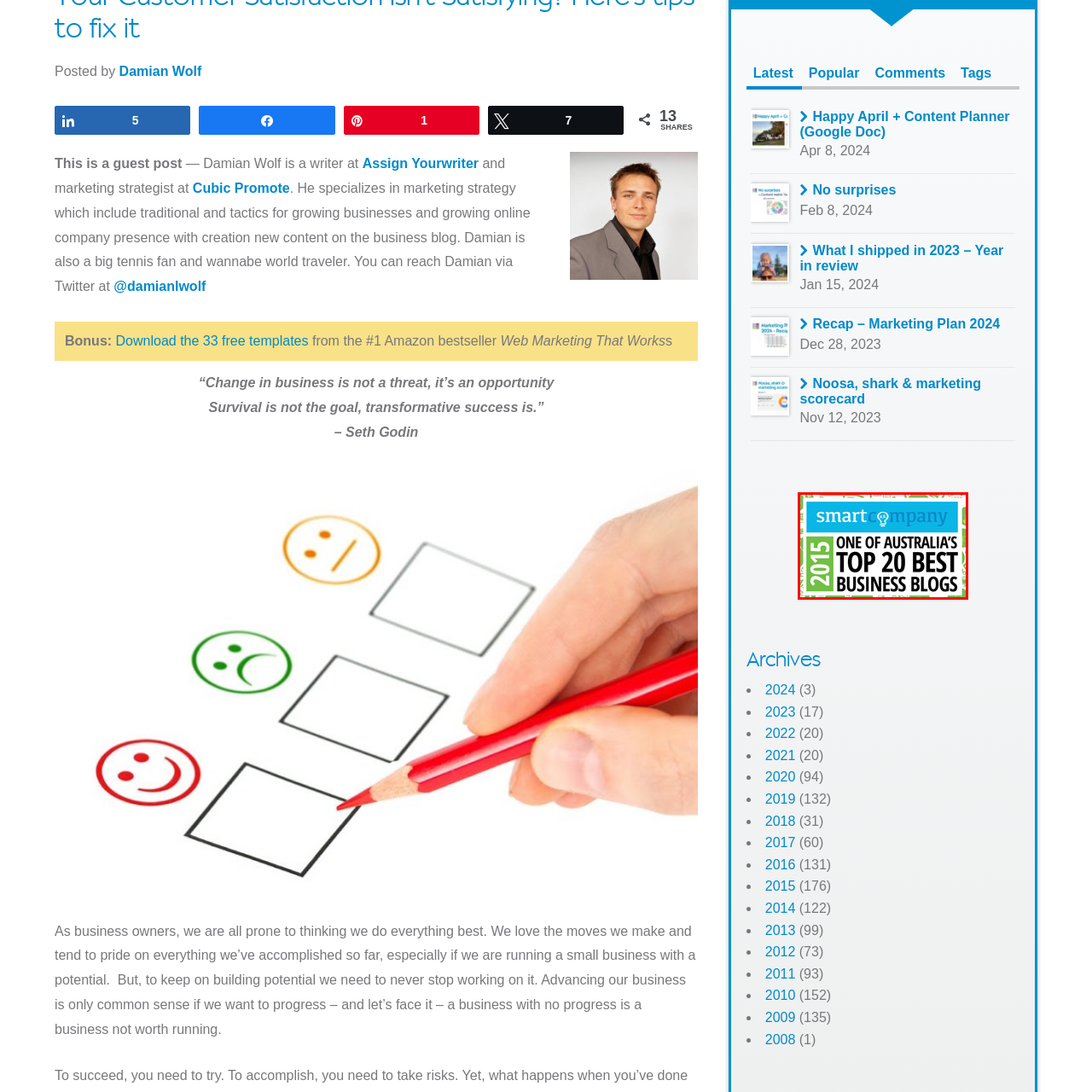What is the theme of the background graphics?
Examine the image enclosed within the red bounding box and provide a comprehensive answer relying on the visual details presented in the image.

The background graphics are playful and suggest a business theme, reinforcing the significance of the blog in the entrepreneurial landscape.